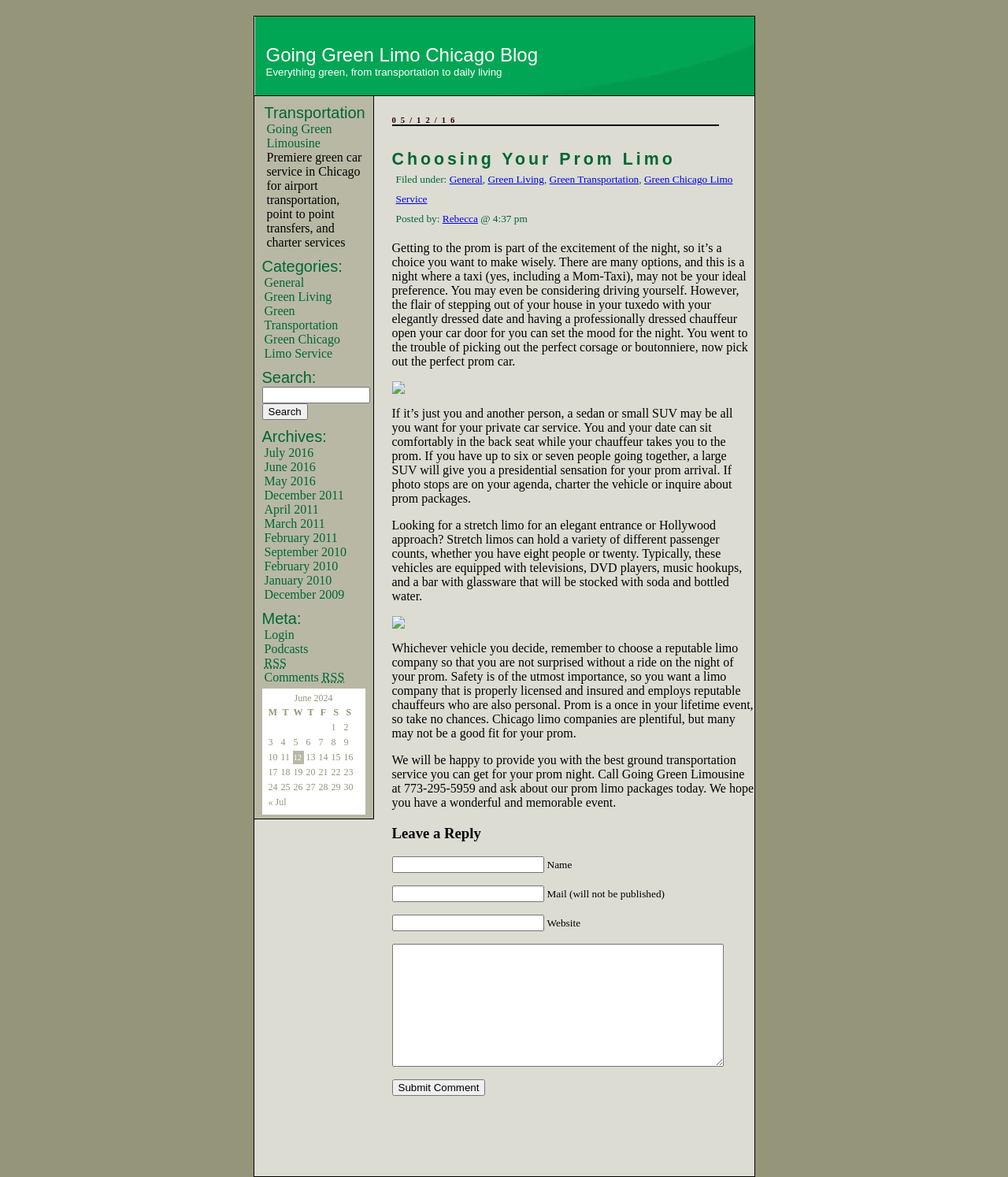Please provide a comprehensive answer to the question below using the information from the image: What is the main topic of this blog?

Based on the webpage content, I can see that the blog is focused on green living, with categories such as 'Green Living', 'Green Transportation', and 'Green Chicago Limo Service'. The tagline 'Everything green, from transportation to daily living' also suggests that the blog is centered around eco-friendly living.